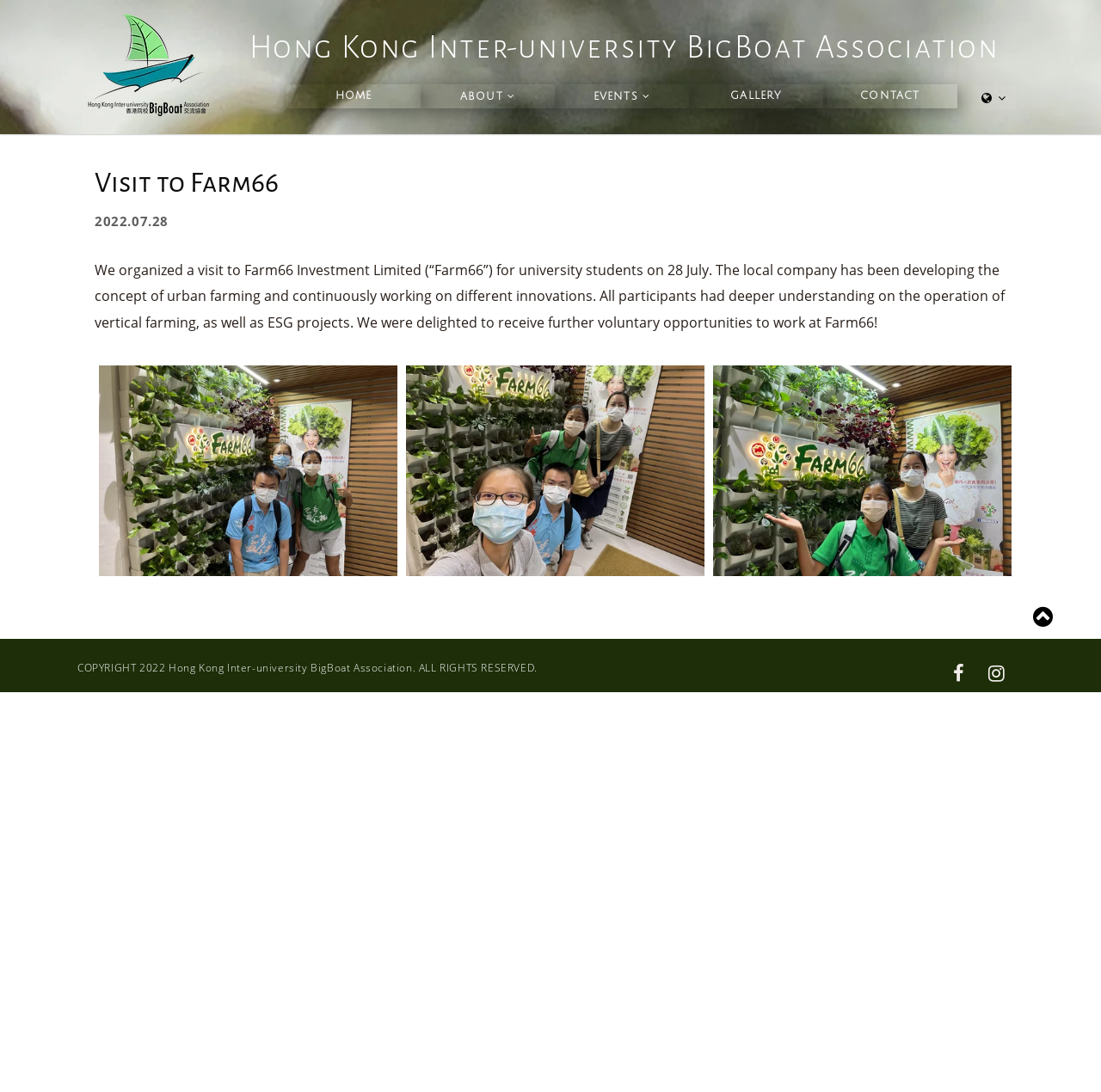What is the date of the visit to Farm66?
Please respond to the question with a detailed and informative answer.

I found the answer by looking at the static text element with the date '2022.07.28' which is located near the top of the webpage, and also by reading the paragraph of text that describes the visit to Farm66.